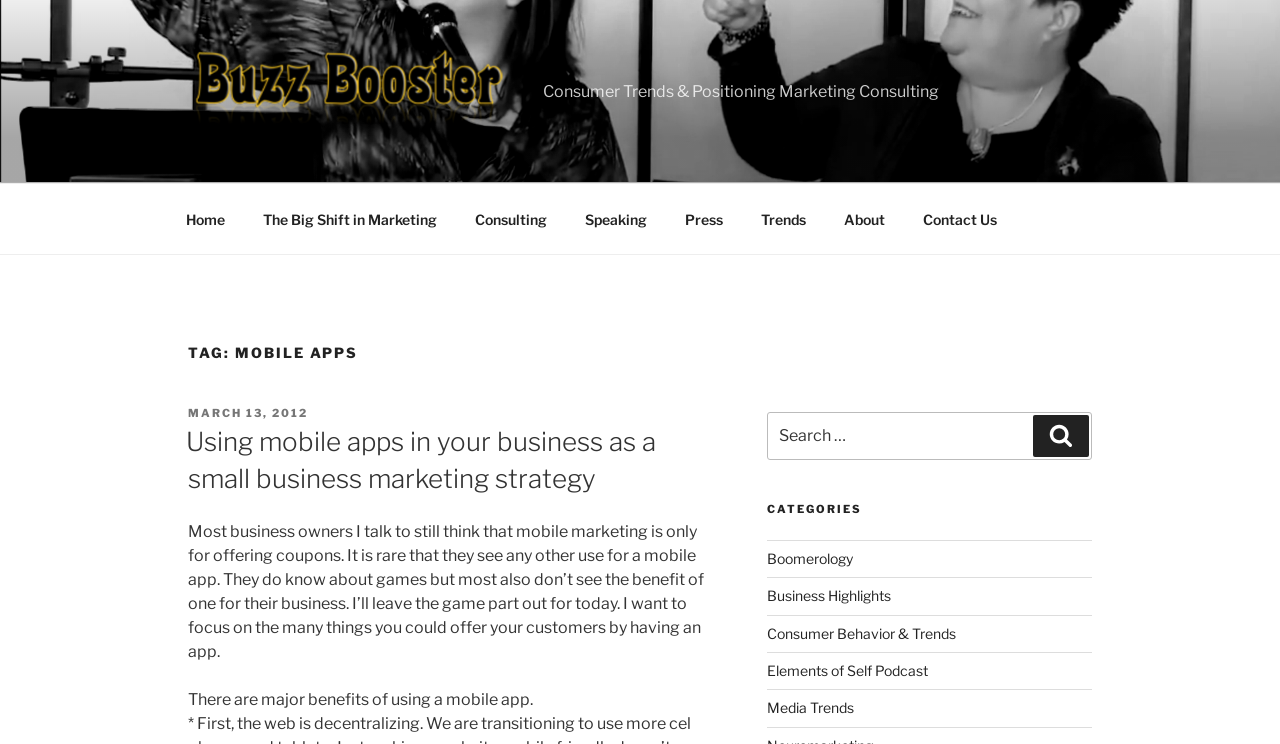Find the main header of the webpage and produce its text content.

TAG: MOBILE APPS